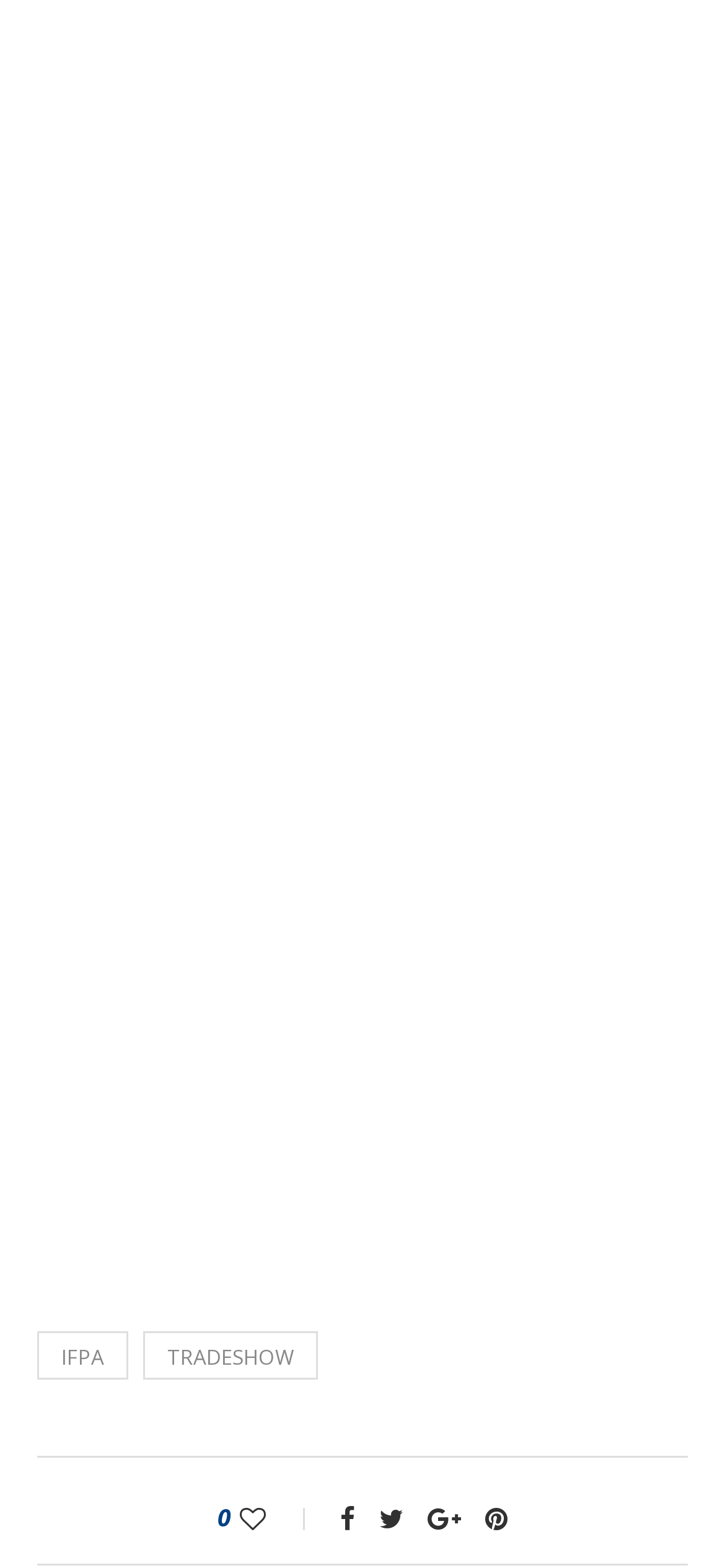Please answer the following question as detailed as possible based on the image: 
What is the purpose of the buttons on the webpage?

The buttons on the webpage have the same description 'Open image in lightbox', which suggests that they are used to open the corresponding images in a lightbox or a larger view.